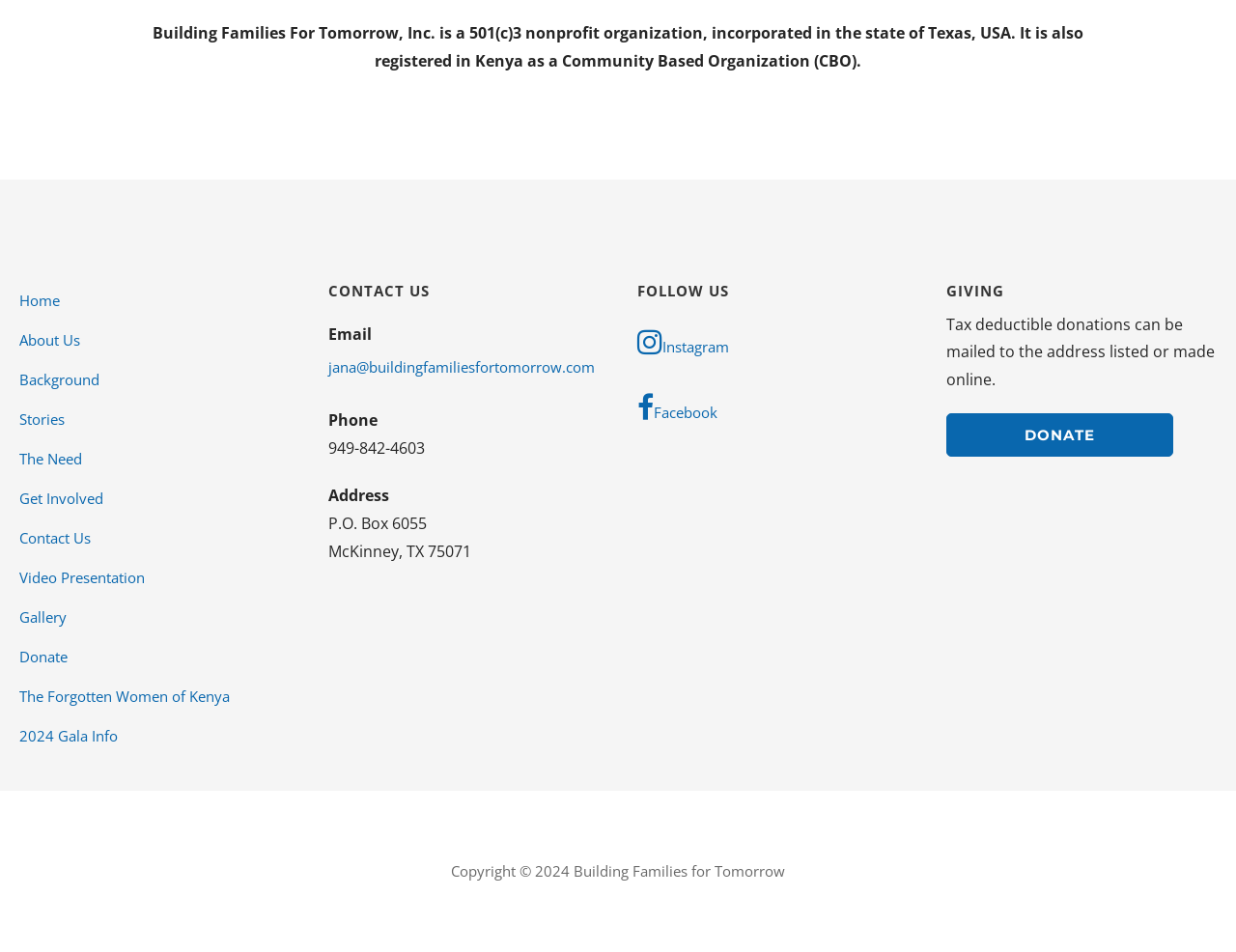Using the provided description: "The Forgotten Women of Kenya", find the bounding box coordinates of the corresponding UI element. The output should be four float numbers between 0 and 1, in the format [left, top, right, bottom].

[0.016, 0.711, 0.234, 0.752]